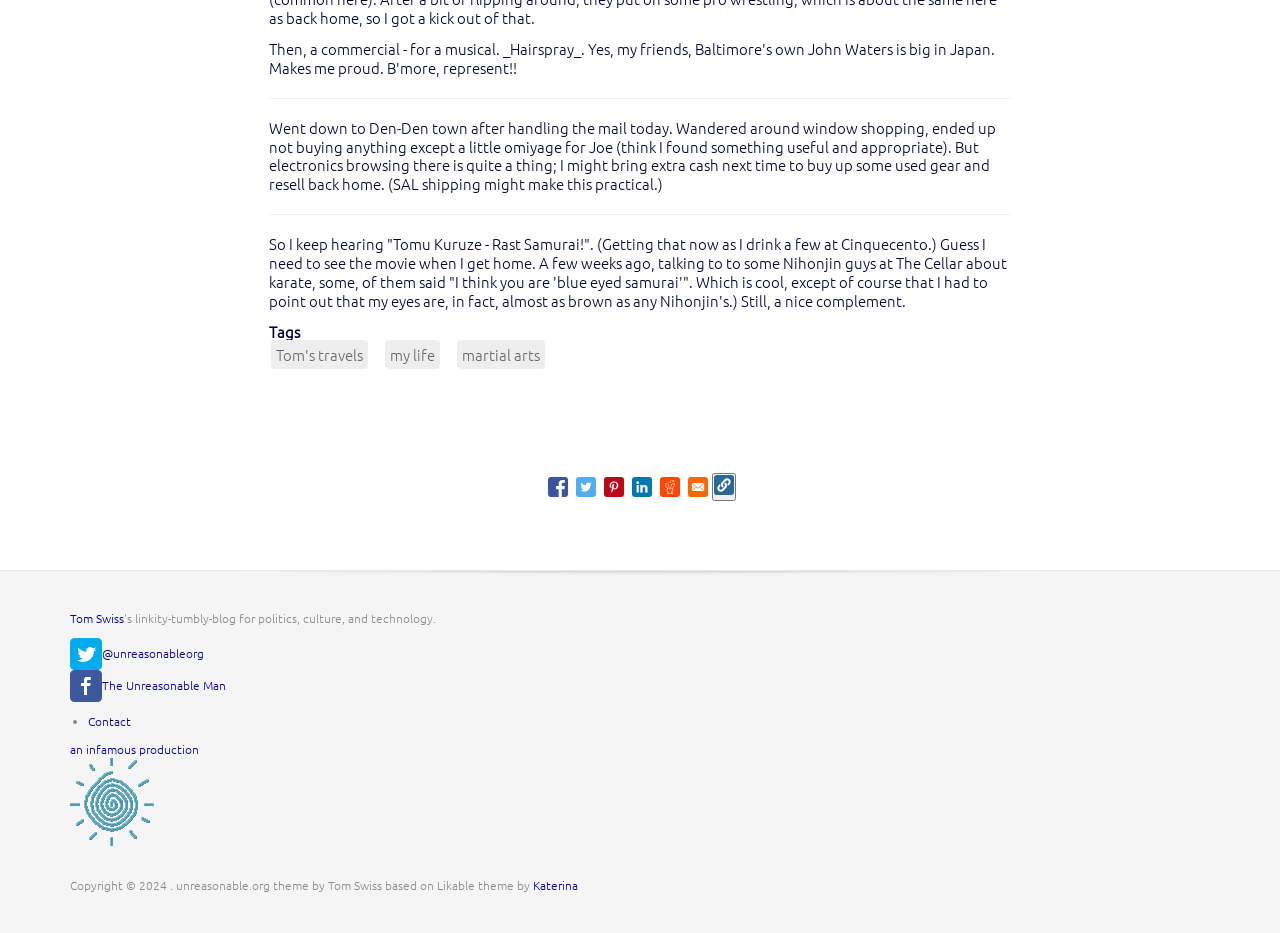What is the purpose of the 'Share to' links?
Refer to the screenshot and respond with a concise word or phrase.

Social media sharing